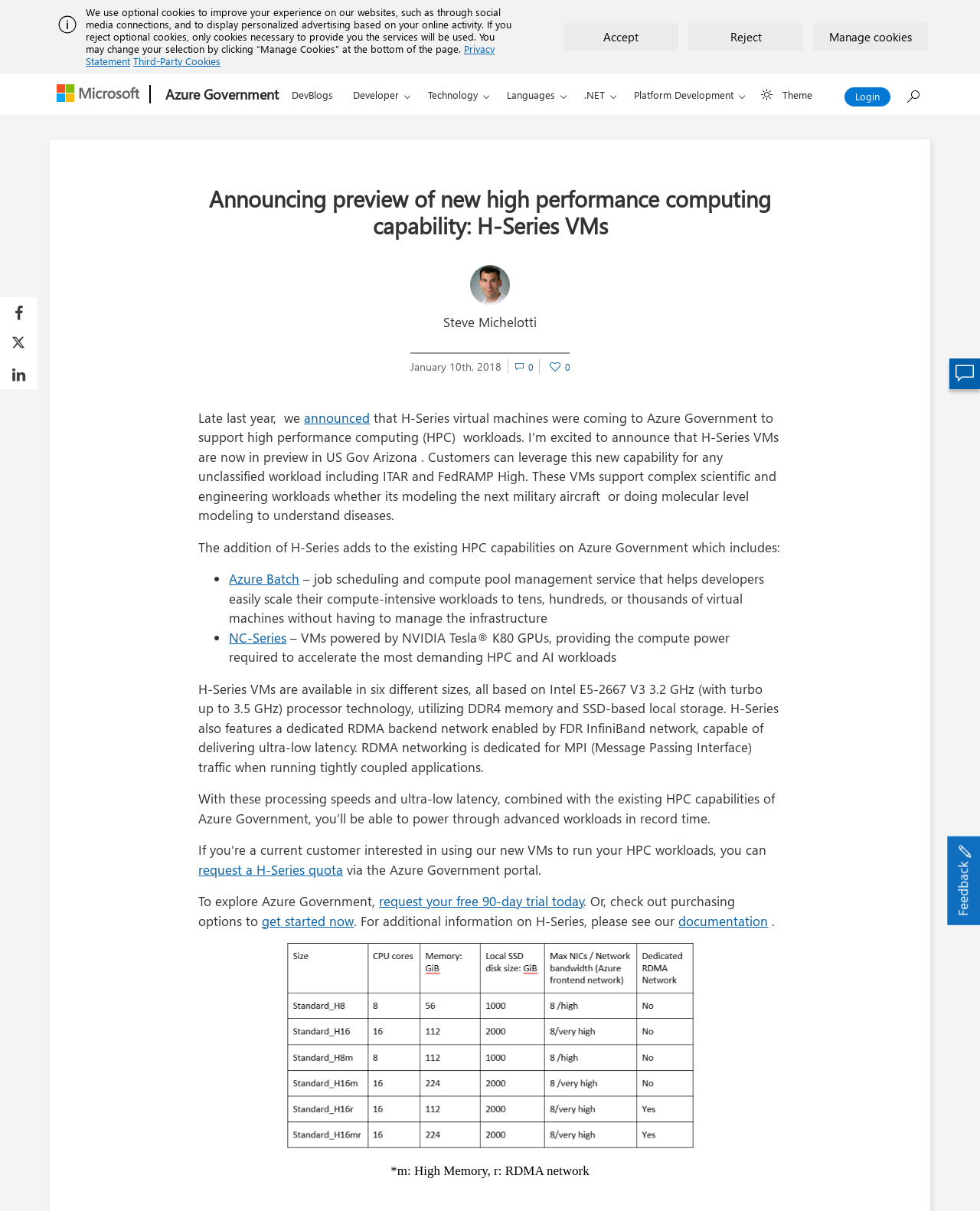Determine the bounding box coordinates of the region I should click to achieve the following instruction: "Click the 'Developer' button". Ensure the bounding box coordinates are four float numbers between 0 and 1, i.e., [left, top, right, bottom].

[0.35, 0.061, 0.431, 0.095]